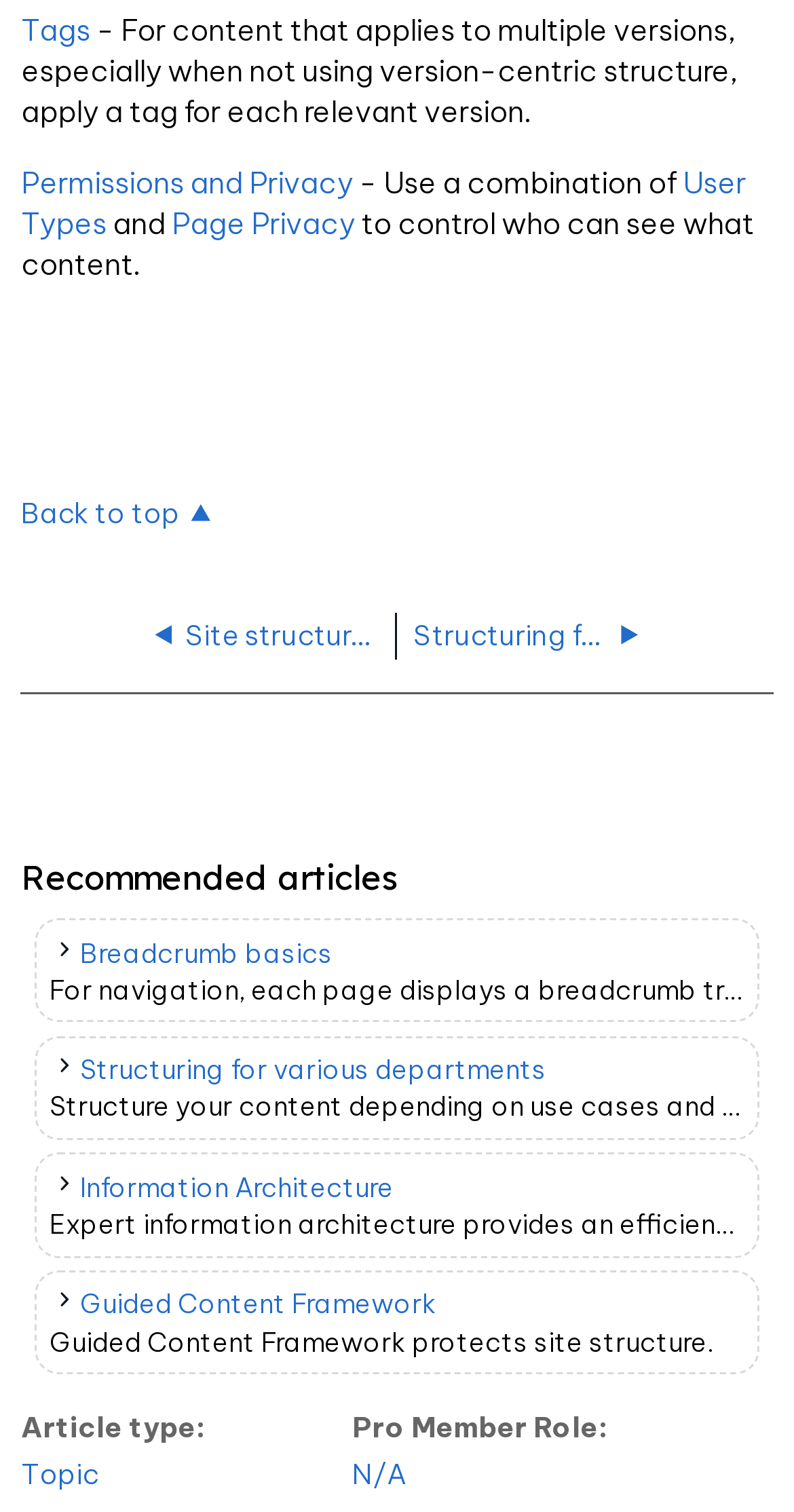Please find the bounding box coordinates for the clickable element needed to perform this instruction: "Learn about User Types".

[0.027, 0.108, 0.939, 0.16]